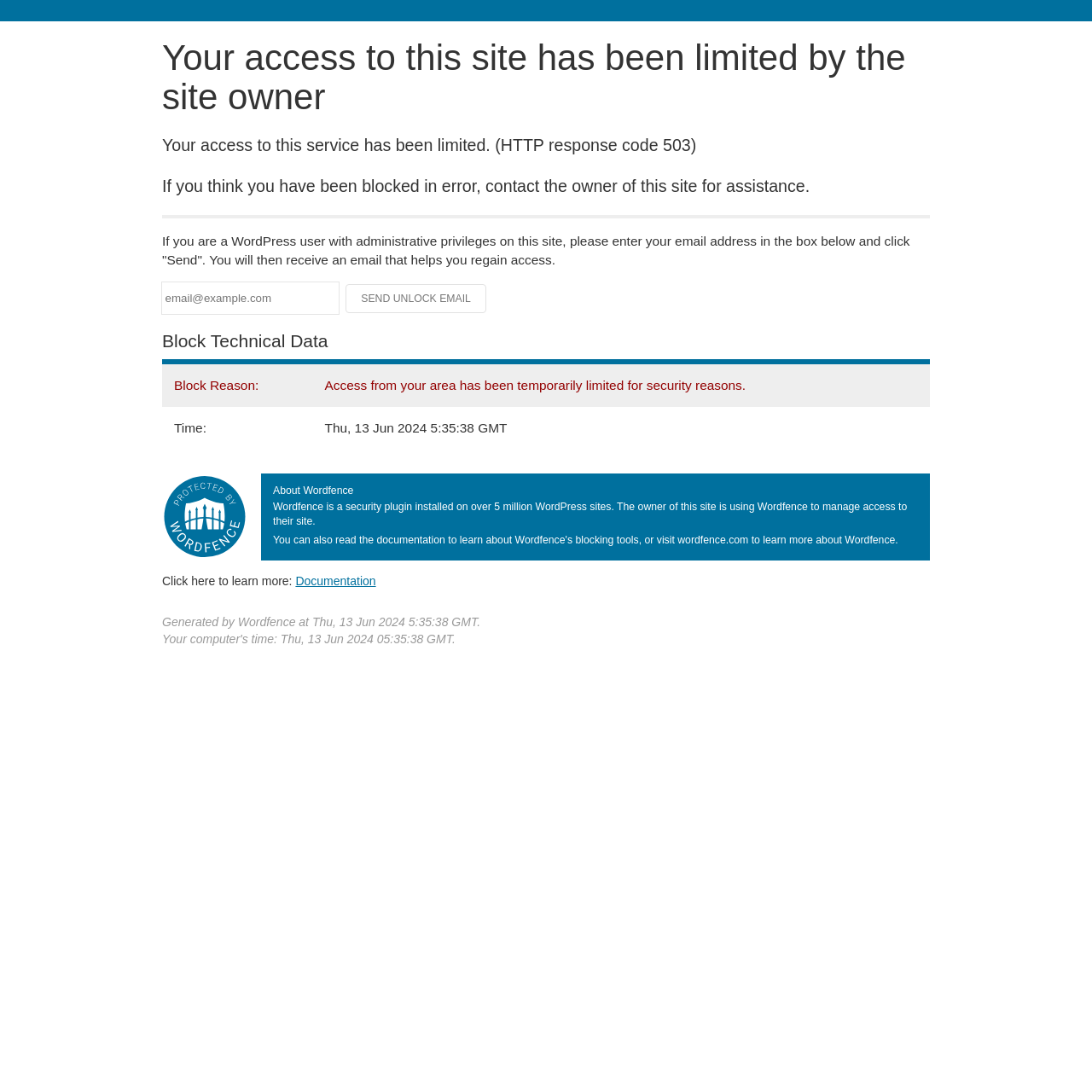What is the relationship between the site owner and Wordfence?
Please ensure your answer is as detailed and informative as possible.

The relationship between the site owner and Wordfence is that the site owner uses Wordfence, as stated in the 'About Wordfence' section, which mentions that 'The owner of this site is using Wordfence to manage access to their site.'